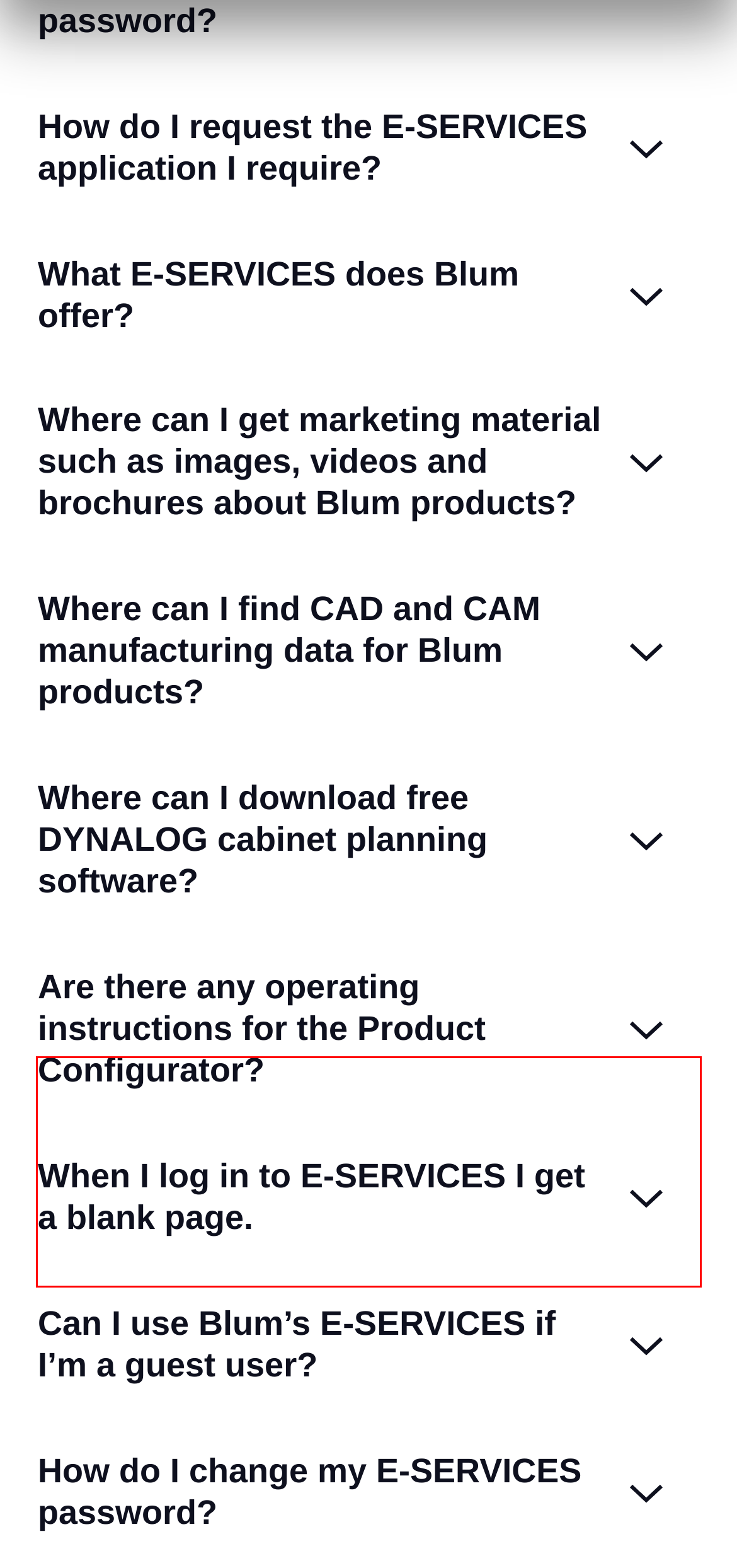Please extract the text content within the red bounding box on the webpage screenshot using OCR.

Product Configurator: 3D packages of entire fittings applications, 3D data of individual products and 2D installation situations Product Database: 3D data of individual products